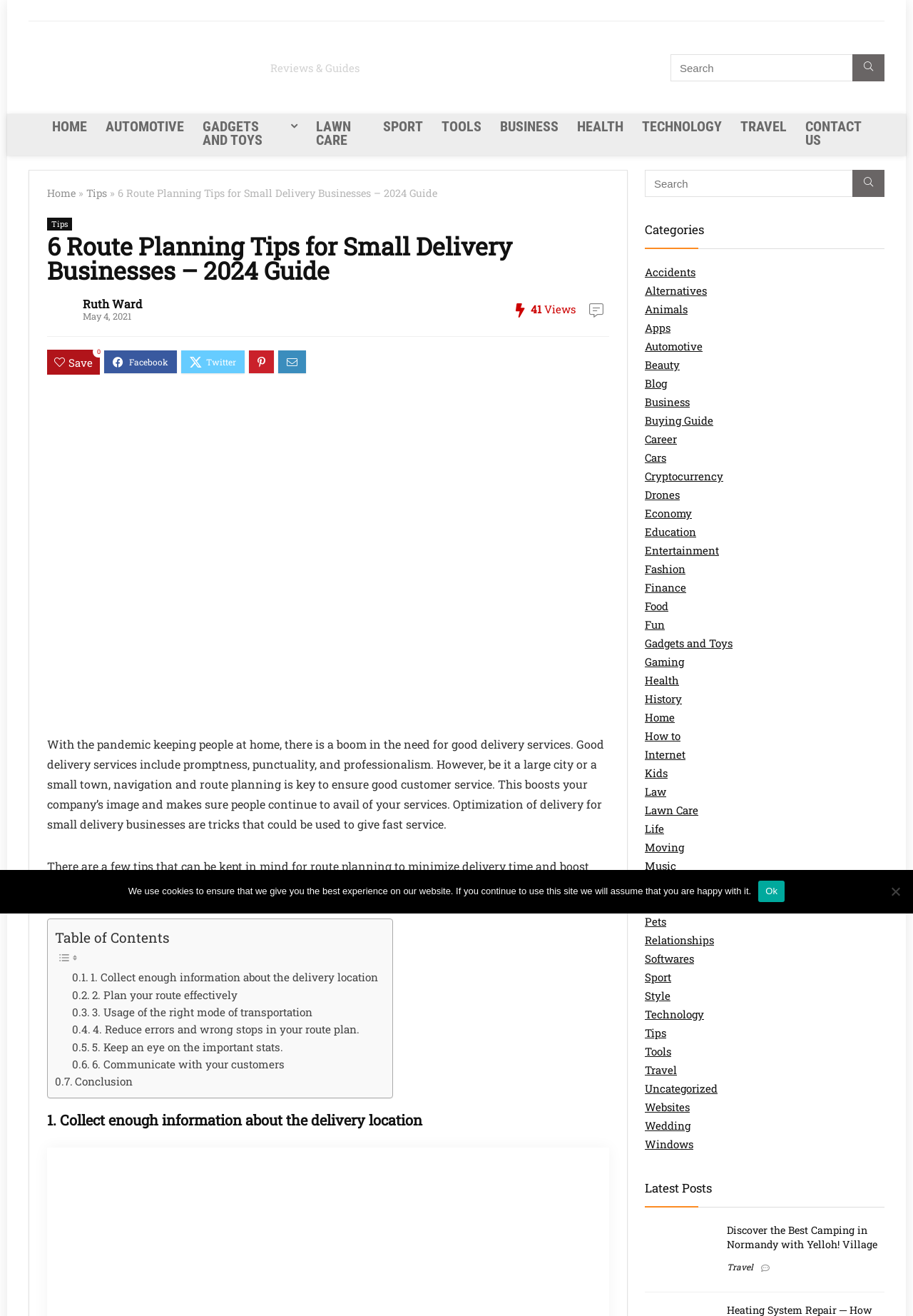Locate the bounding box coordinates of the clickable area needed to fulfill the instruction: "Search for something".

[0.734, 0.041, 0.969, 0.062]